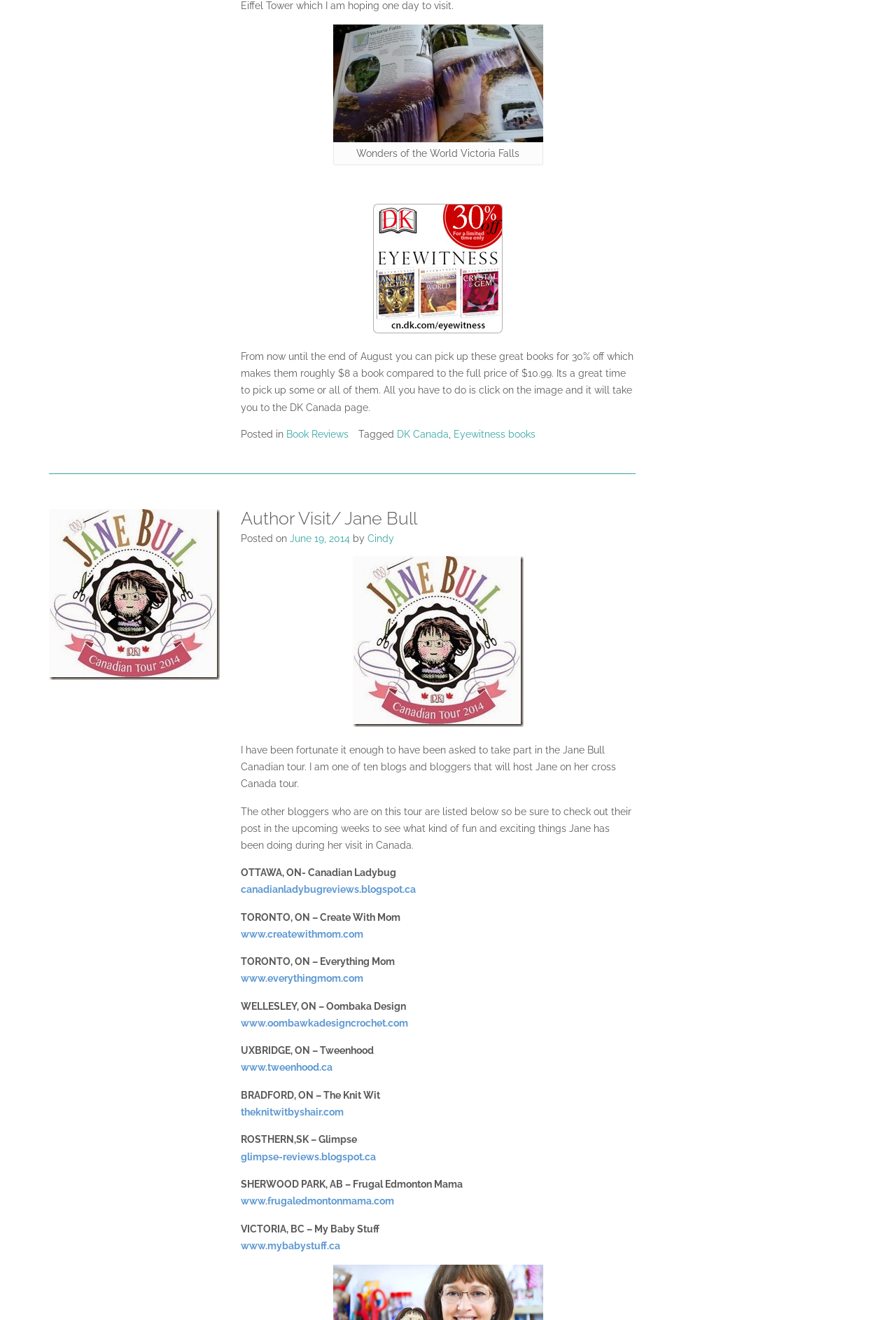What is the discount on DK books?
Please answer using one word or phrase, based on the screenshot.

30% off